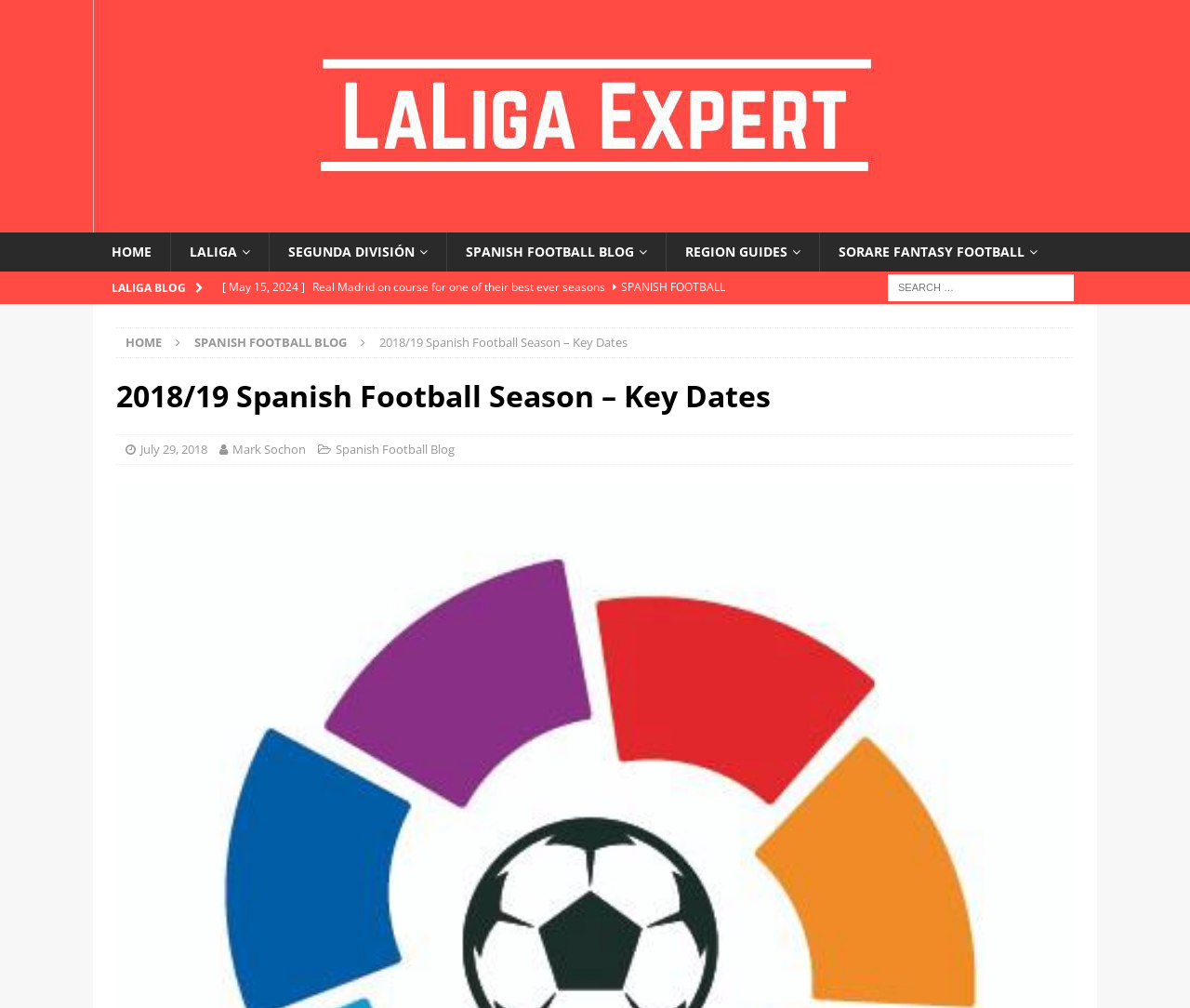Using the given element description, provide the bounding box coordinates (top-left x, top-left y, bottom-right x, bottom-right y) for the corresponding UI element in the screenshot: LaLiga

[0.142, 0.231, 0.226, 0.27]